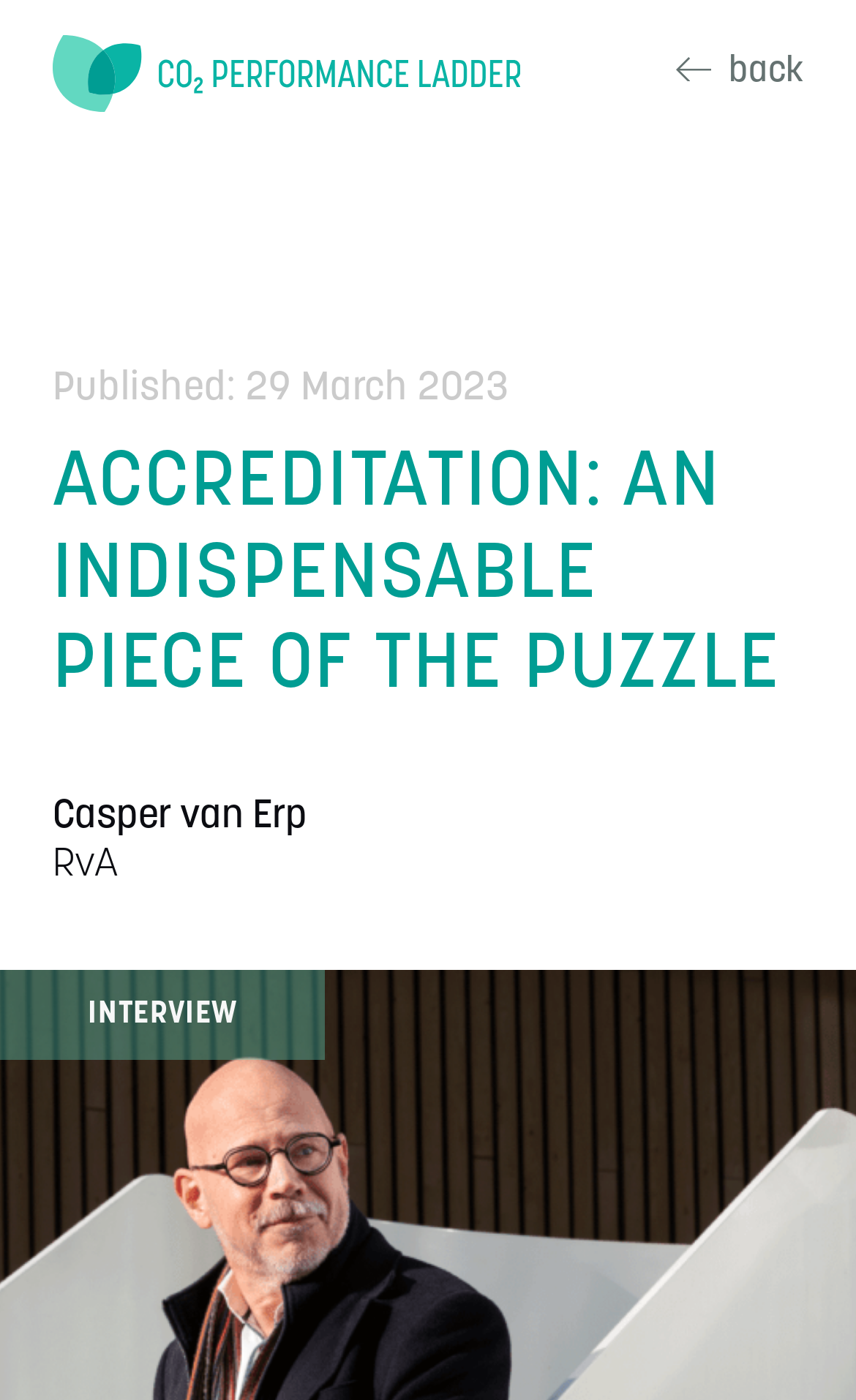Observe the image and answer the following question in detail: What is the organization associated with the article?

I found the organization's name by looking at the text 'RvA' which is located below the author's name and above the text 'INTERVIEW'.